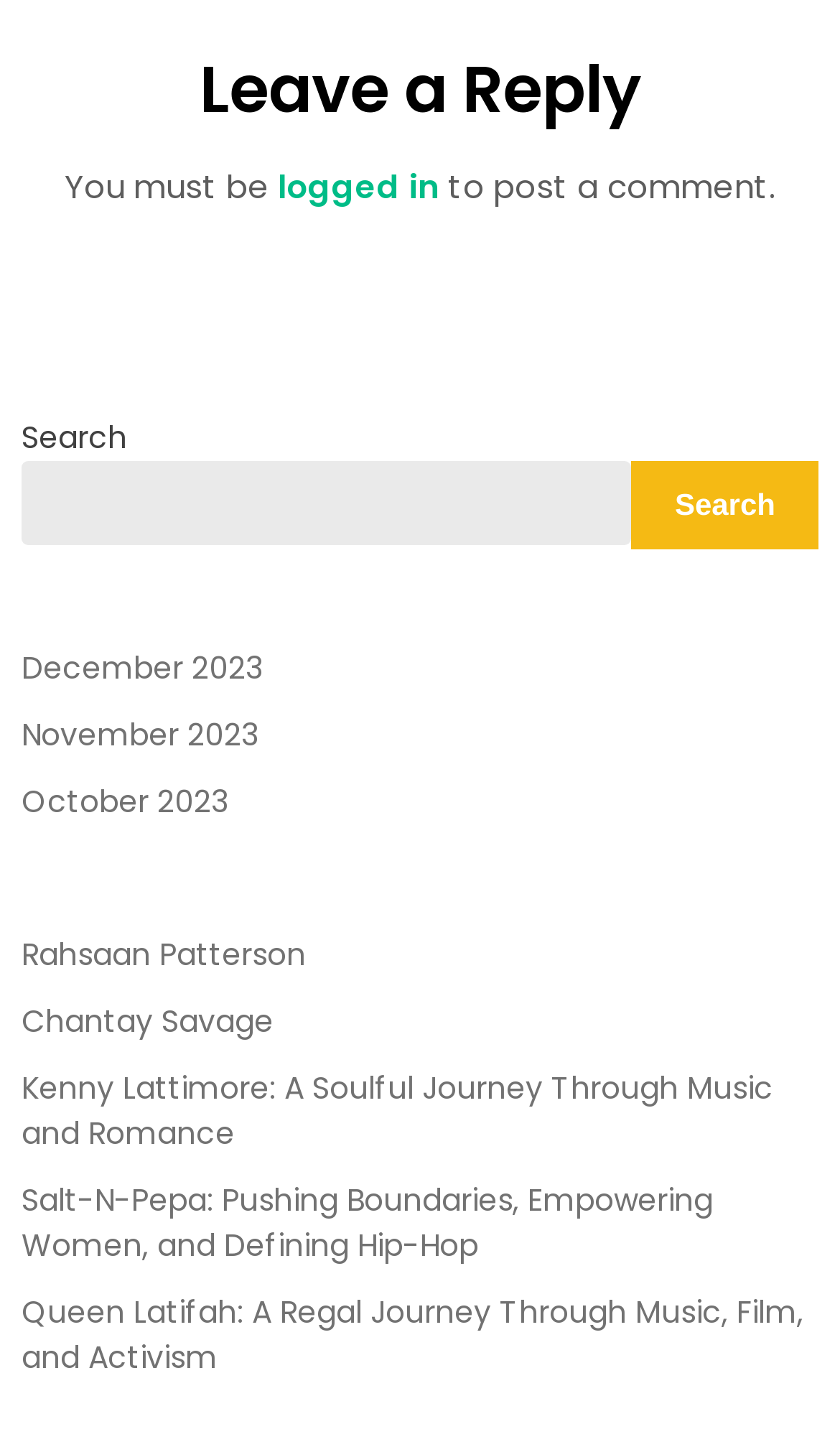How many search boxes are there on the webpage?
Please look at the screenshot and answer using one word or phrase.

1